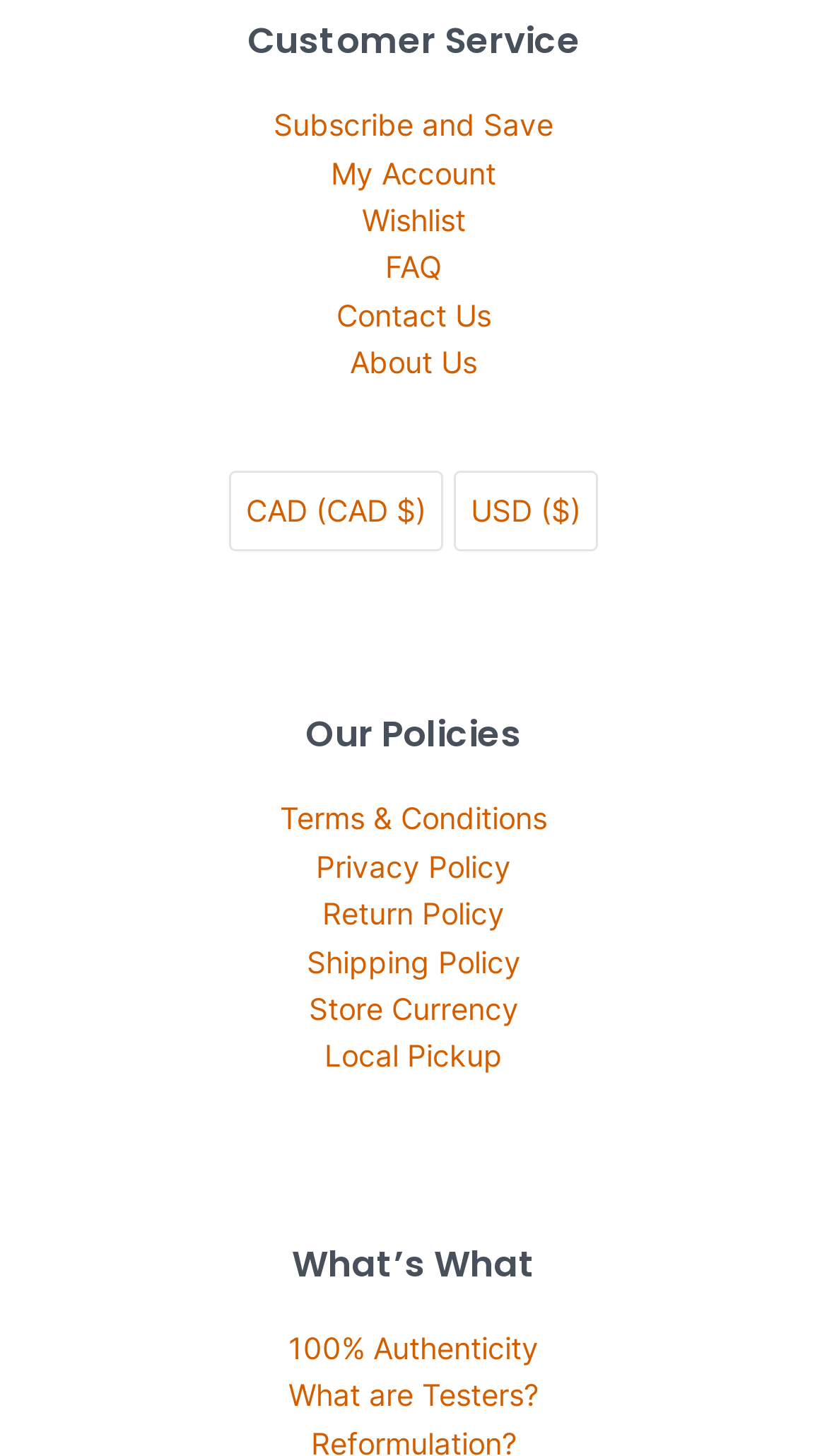Given the element description, predict the bounding box coordinates in the format (top-left x, top-left y, bottom-right x, bottom-right y). Make sure all values are between 0 and 1. Here is the element description: Subscribe and Save

[0.331, 0.073, 0.669, 0.098]